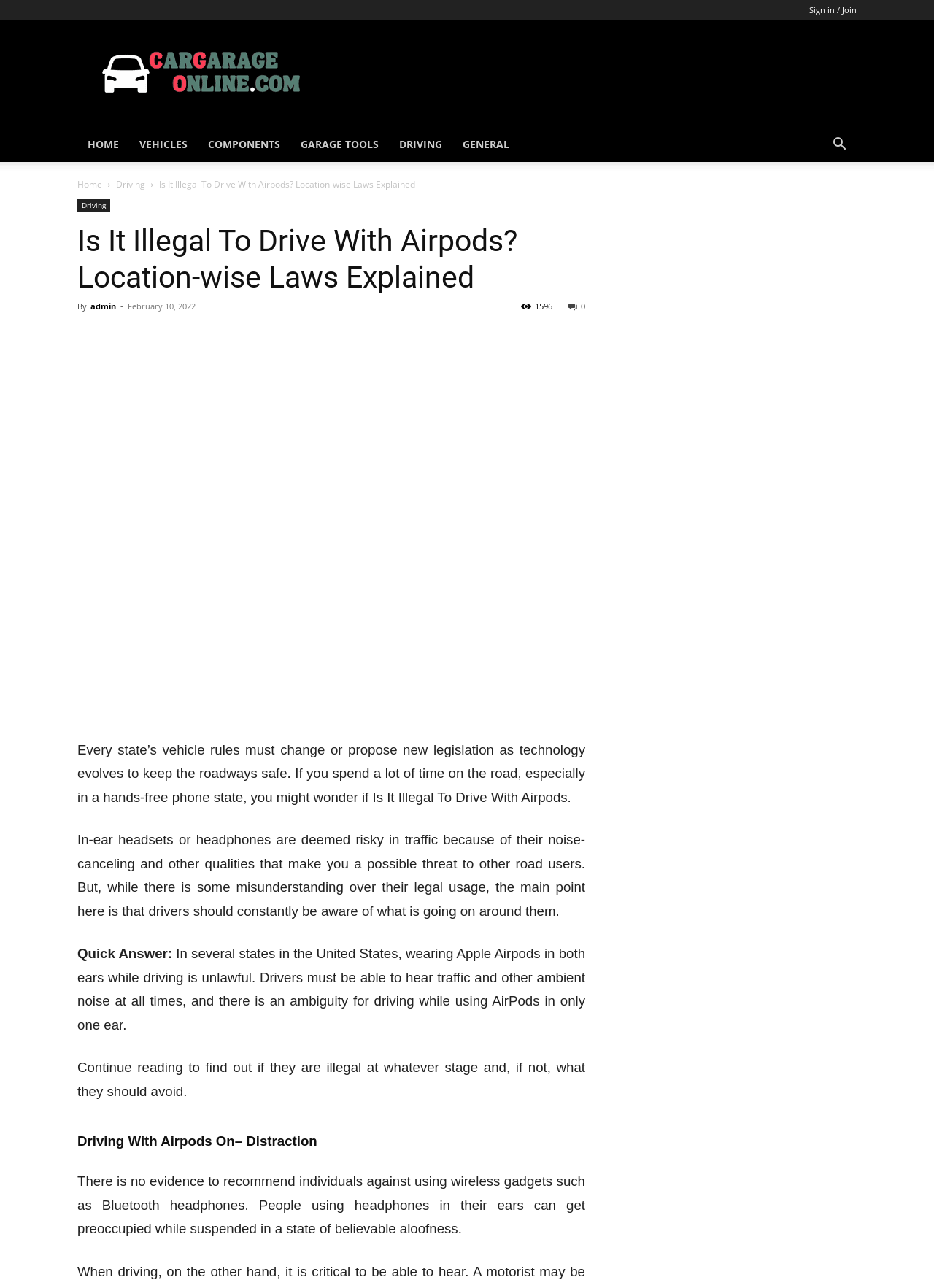Using a single word or phrase, answer the following question: 
What is the date of the article?

February 10, 2022